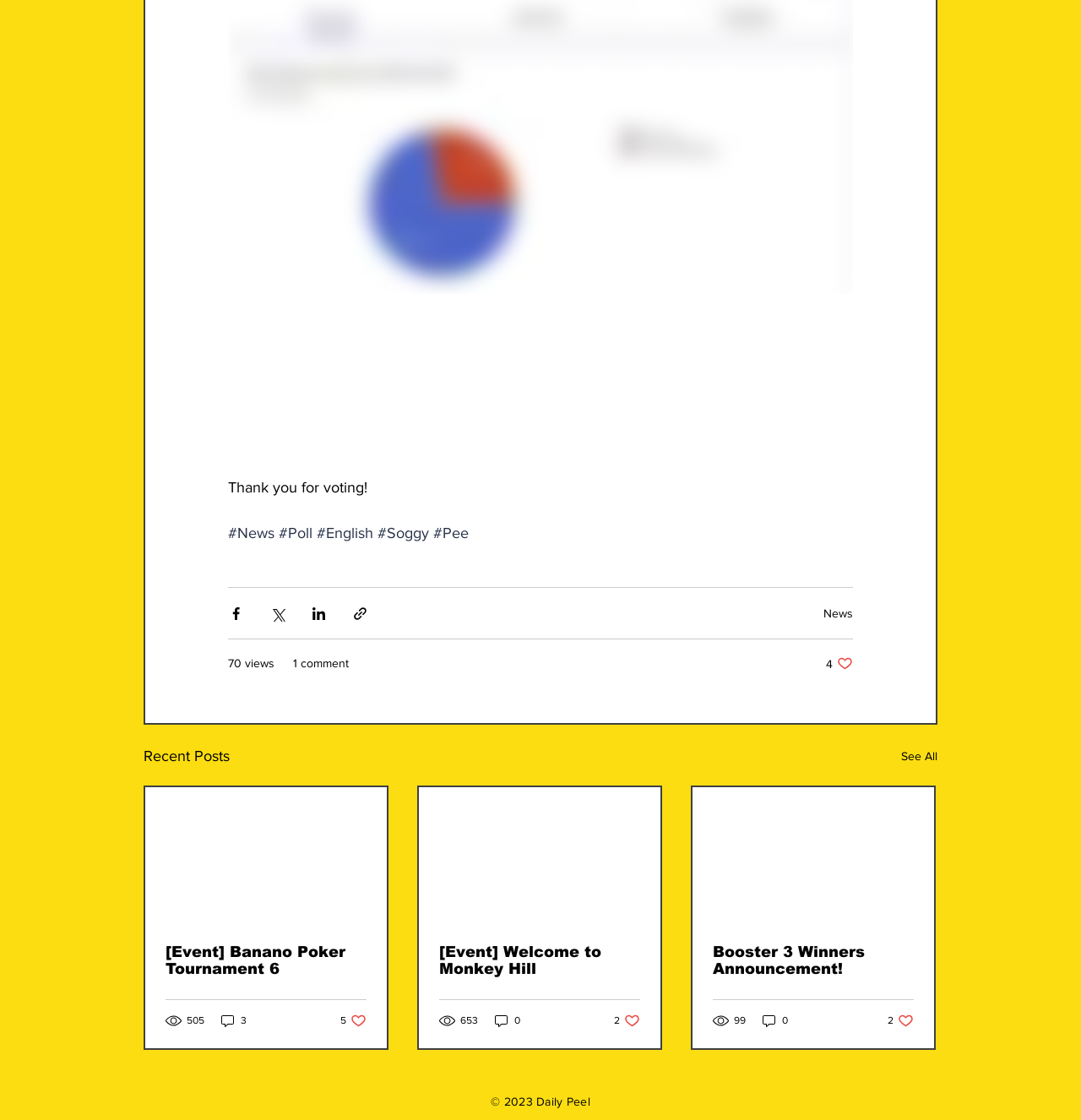Specify the bounding box coordinates for the region that must be clicked to perform the given instruction: "Click on the '[Event] Banano Poker Tournament 6' link".

[0.153, 0.842, 0.339, 0.873]